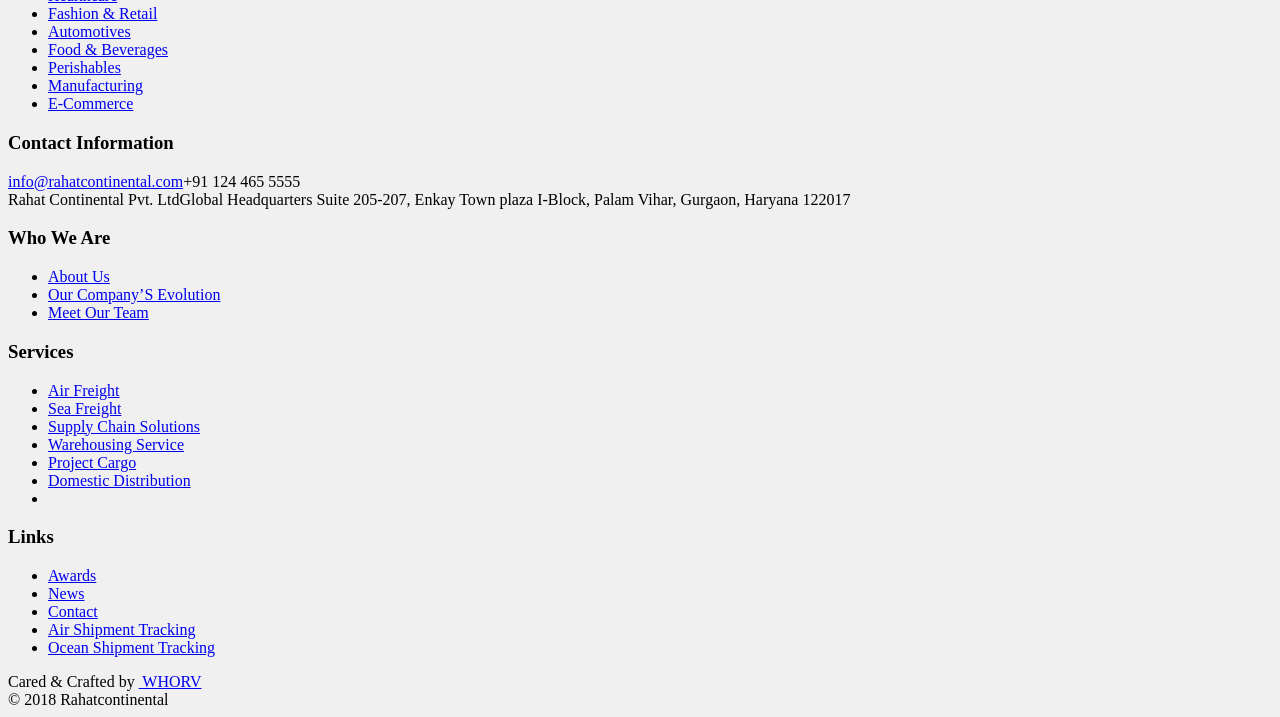What is the company's headquarters location?
Answer the question with detailed information derived from the image.

The company's headquarters location can be found in the 'Contact Information' section, which is located in the middle of the webpage. It is listed as 'Global Headquarters Suite 205-207, Enkay Town plaza I-Block, Palam Vihar, Gurgaon, Haryana 122017'.